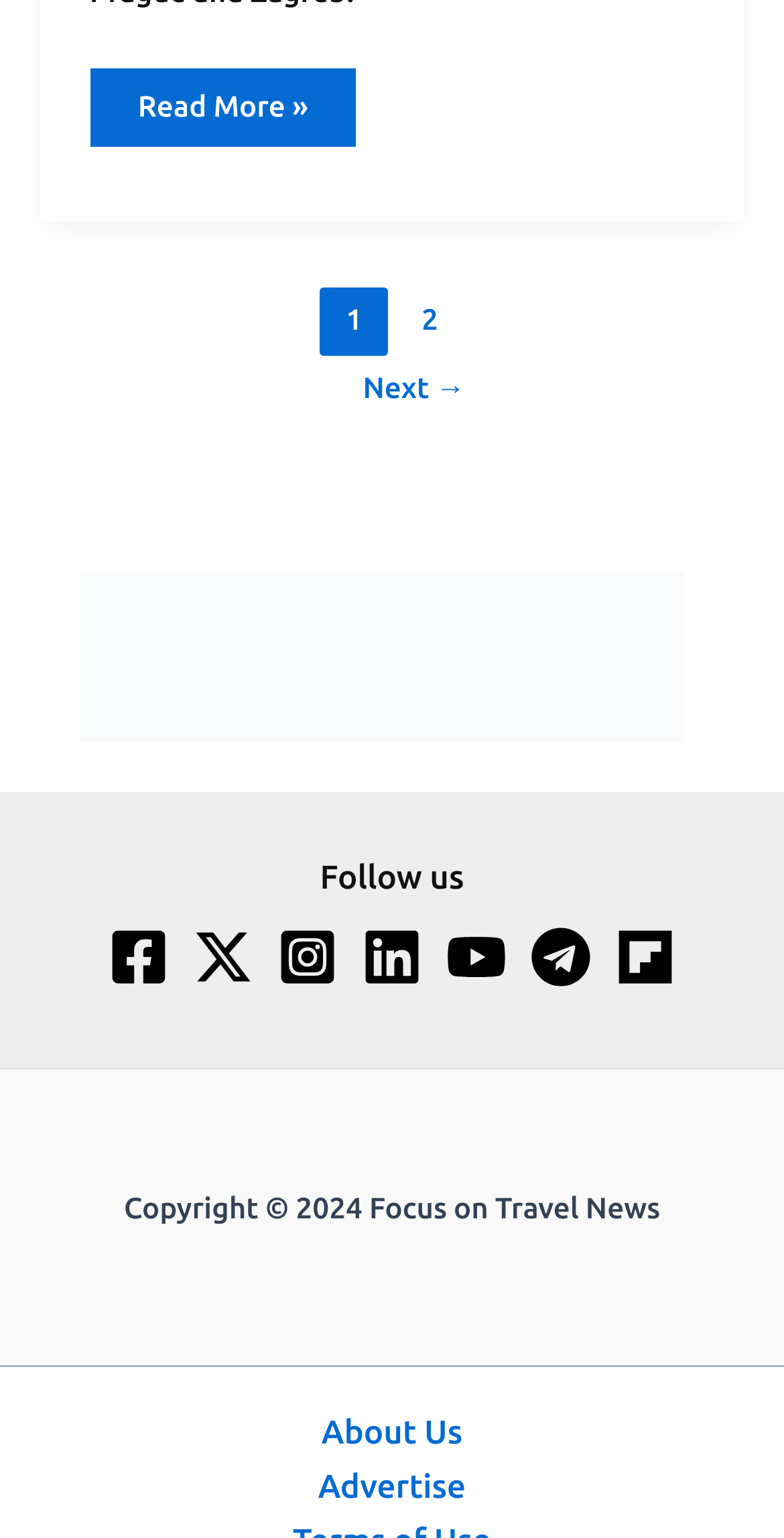Determine the bounding box coordinates for the clickable element to execute this instruction: "Learn more about Focus on Travel News". Provide the coordinates as four float numbers between 0 and 1, i.e., [left, top, right, bottom].

[0.359, 0.915, 0.641, 0.95]